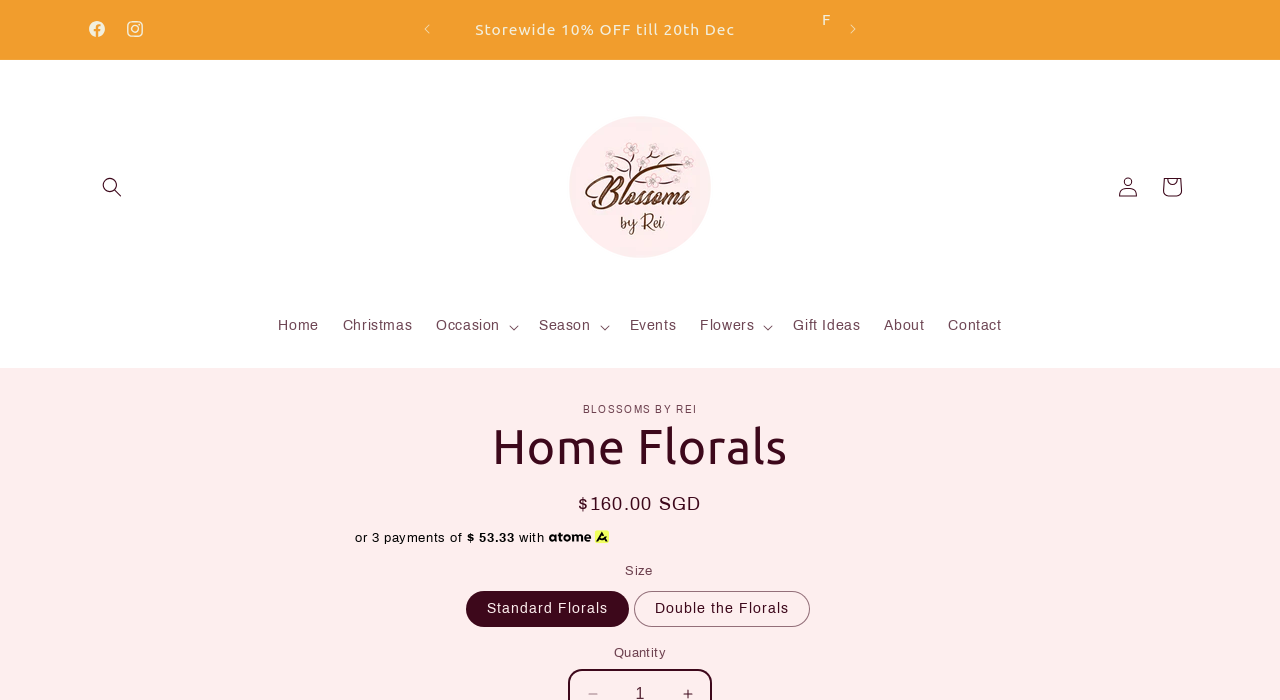Produce an extensive caption that describes everything on the webpage.

This webpage is about "Home Florals" by Blossoms By Rei, a flower shop. At the top left corner, there are social media links to Facebook and Instagram. Below them, there is an announcement bar with a carousel feature, displaying a promotion of 10% off storewide until December 20th. 

On the top right corner, there is a search button and a navigation menu with links to "Home", "Christmas", "Occasion", "Season", "Events", "Flowers", "Gift Ideas", "About", and "Contact". 

In the middle of the page, there is a large image of the Blossoms By Rei logo. Below the logo, there is a heading "Home Florals" and a product information section. The product information section displays the regular price of $160.00 SGD and an option to pay in three installments. 

On the bottom left corner, there is a section to select the size of the florals, with options for "Standard Florals" and "Double the Florals". Next to it, there is a quantity selection field. 

At the bottom right corner, there are links to "Log in" and "Cart", as well as a skip link to product information.